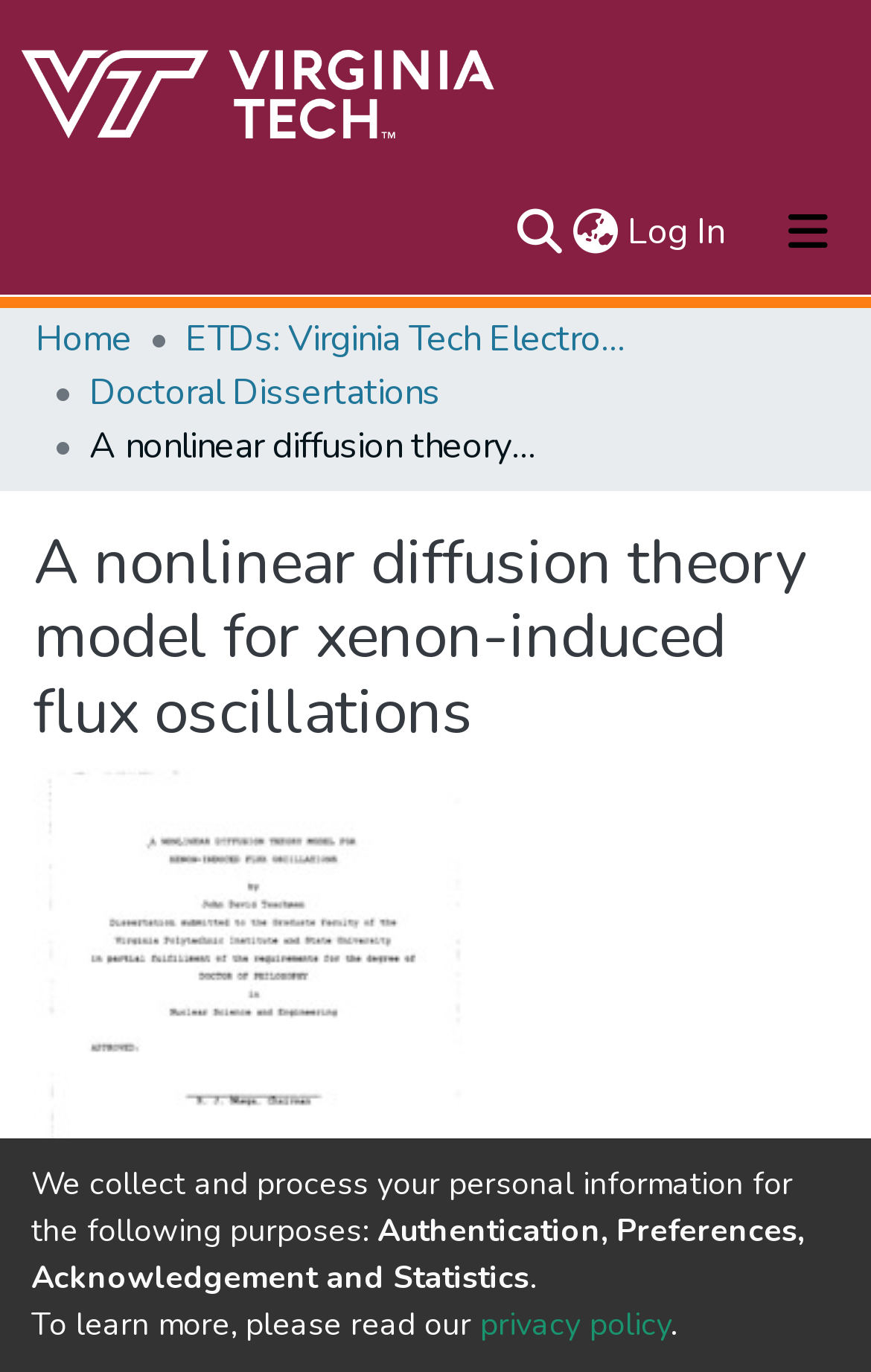Use a single word or phrase to answer this question: 
How many navigation bars are present on the webpage?

3